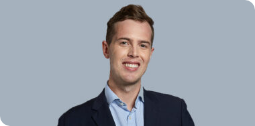Provide a thorough description of what you see in the image.

The image features a young professional with a warm smile, dressed in a dark blazer over a light blue shirt. The background is a soft gray, adding a polished look to the portrait. This image is associated with an article titled "The BSV Pitch 2020: Daniel Street of Memento," highlighting his contributions to the Bitcoin SV ecosystem and the innovative approaches he and his team are taking in their entrepreneurial journey. The accompanying text discusses the significance of owning data on social media, a key theme in Street's work with Memento.